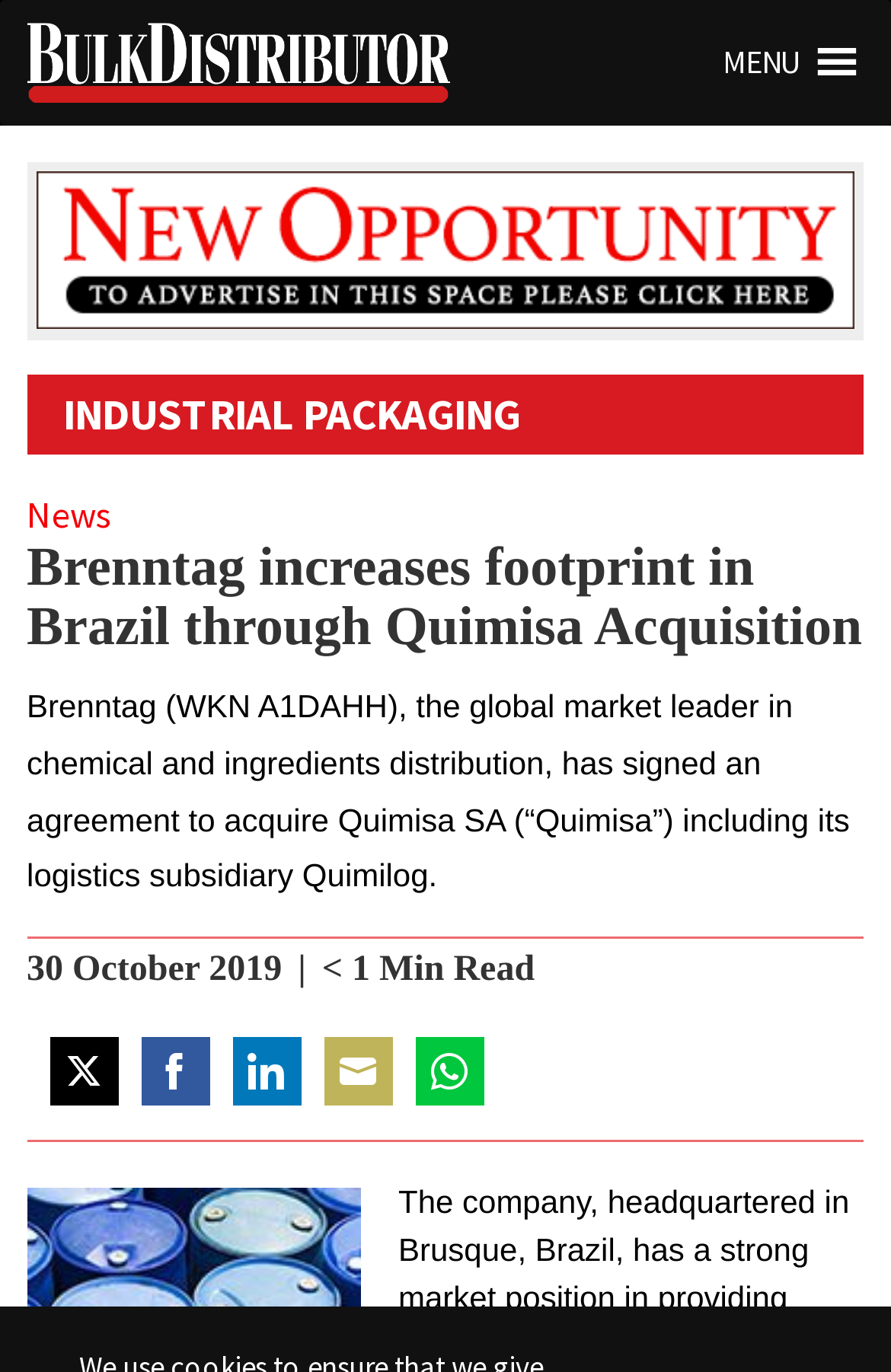When was the agreement signed?
Use the information from the screenshot to give a comprehensive response to the question.

The webpage provides a timestamp of 30 October 2019, which is likely the date when the agreement between Brenntag and Quimisa was signed.